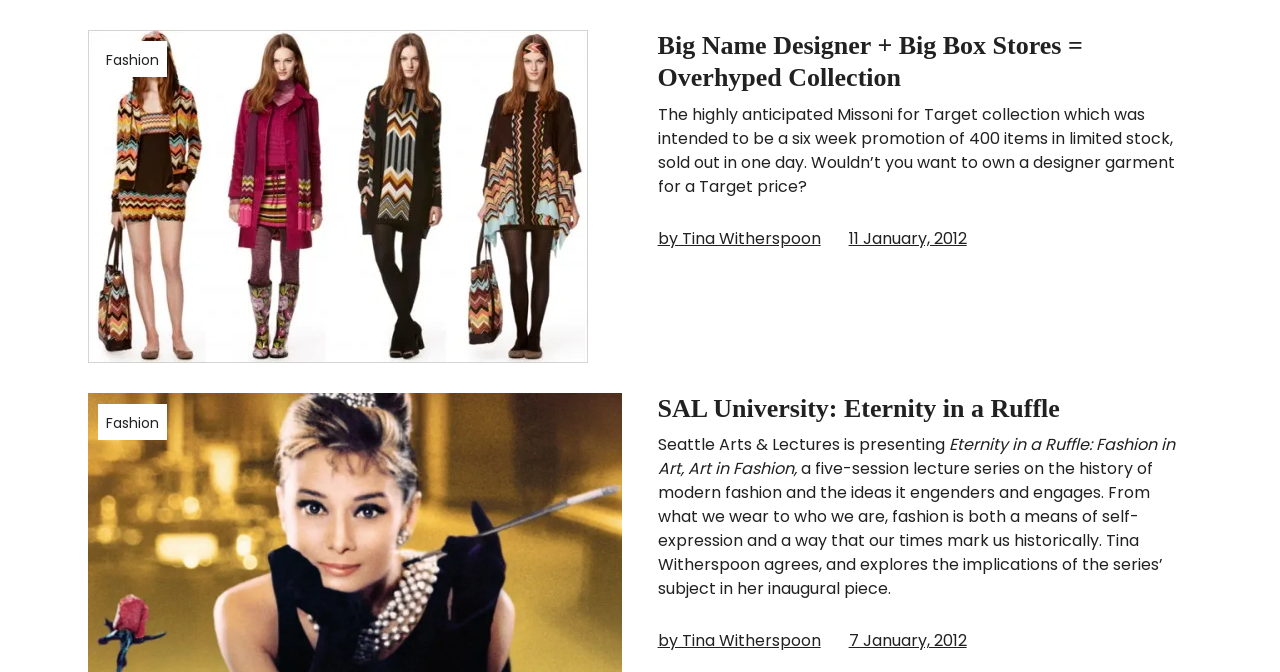What is the topic of the lecture series?
Answer the question with a single word or phrase, referring to the image.

Fashion